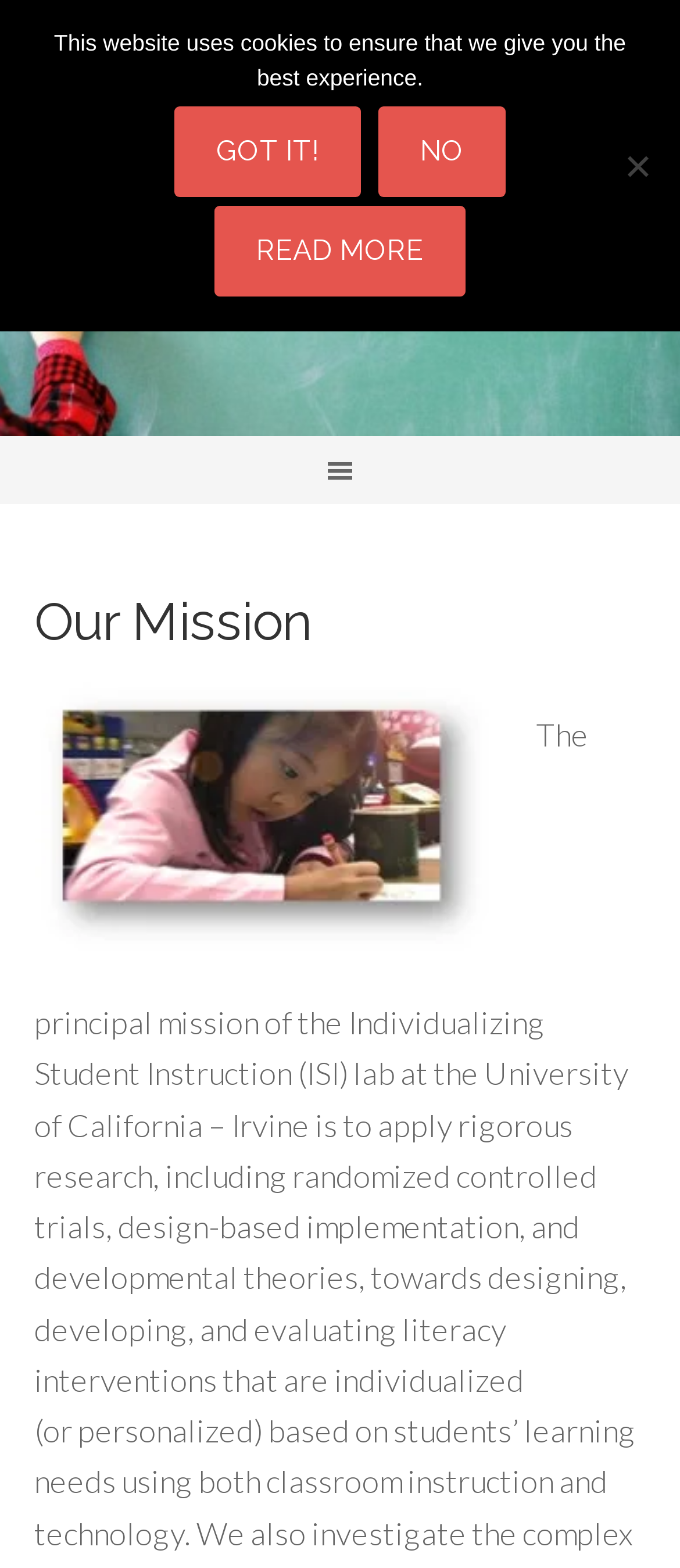Using the element description: "No", determine the bounding box coordinates. The coordinates should be in the format [left, top, right, bottom], with values between 0 and 1.

[0.556, 0.068, 0.744, 0.126]